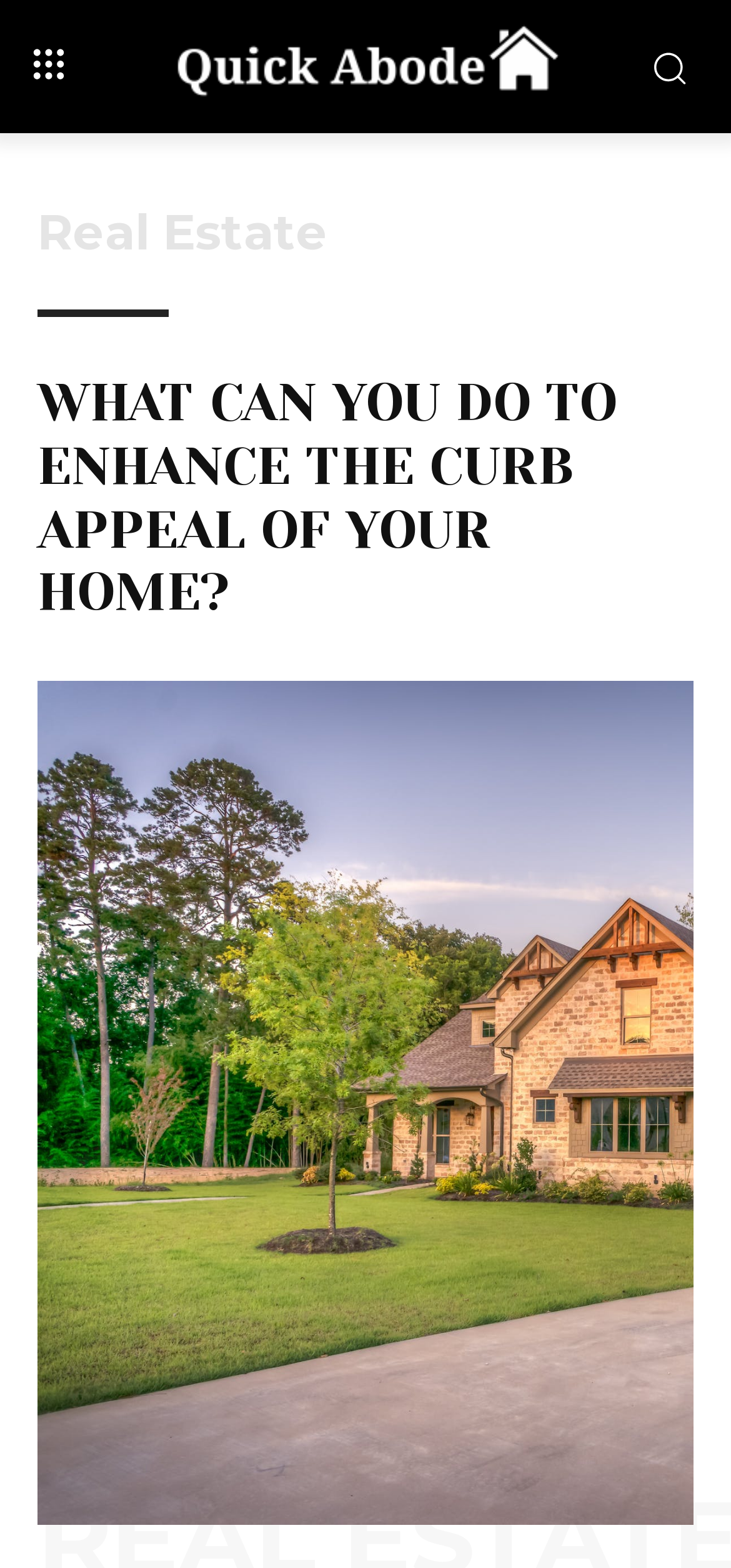Determine the main headline from the webpage and extract its text.

WHAT CAN YOU DO TO ENHANCE THE CURB APPEAL OF YOUR HOME?